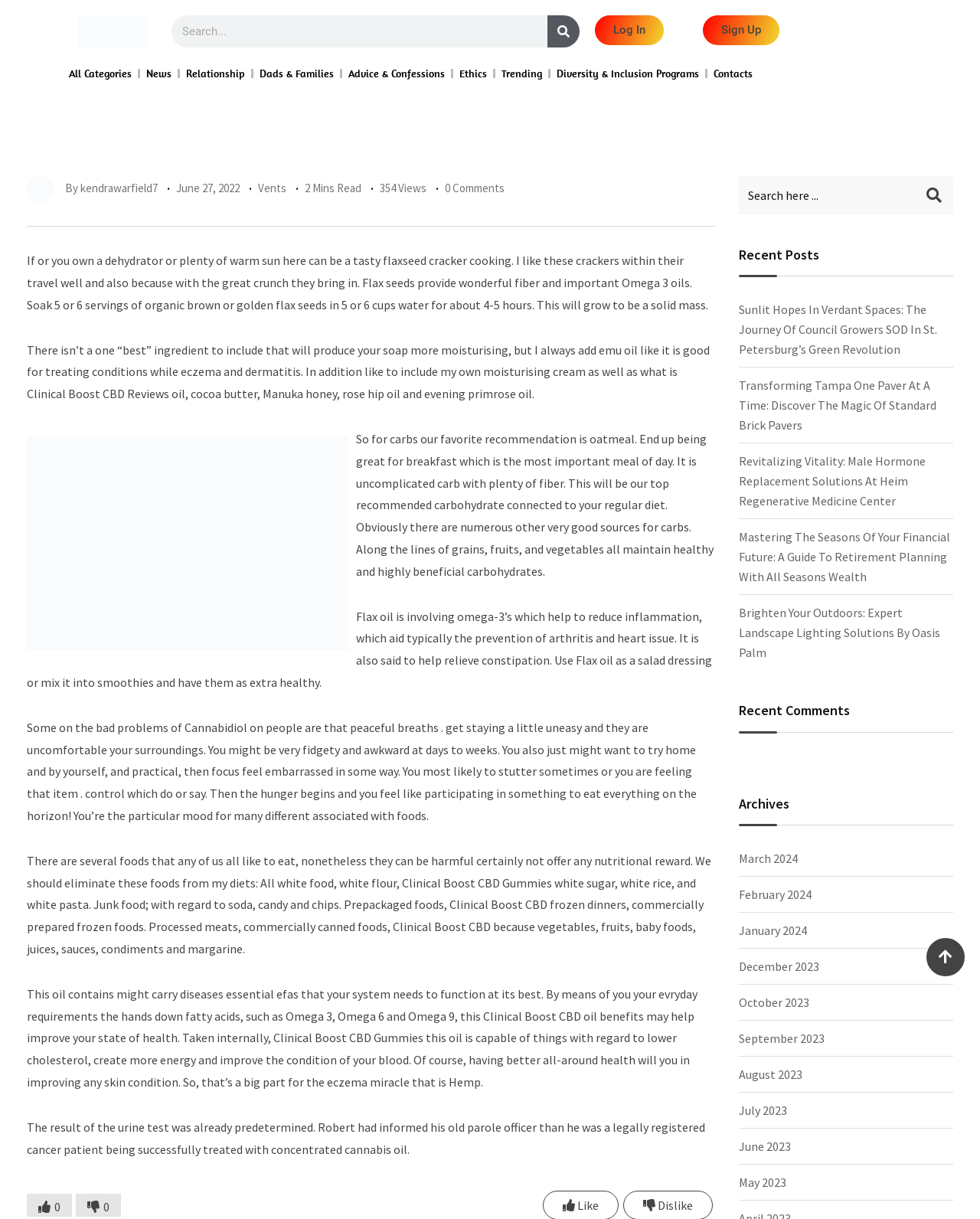Determine the bounding box coordinates of the section to be clicked to follow the instruction: "Search for something". The coordinates should be given as four float numbers between 0 and 1, formatted as [left, top, right, bottom].

[0.175, 0.013, 0.591, 0.039]